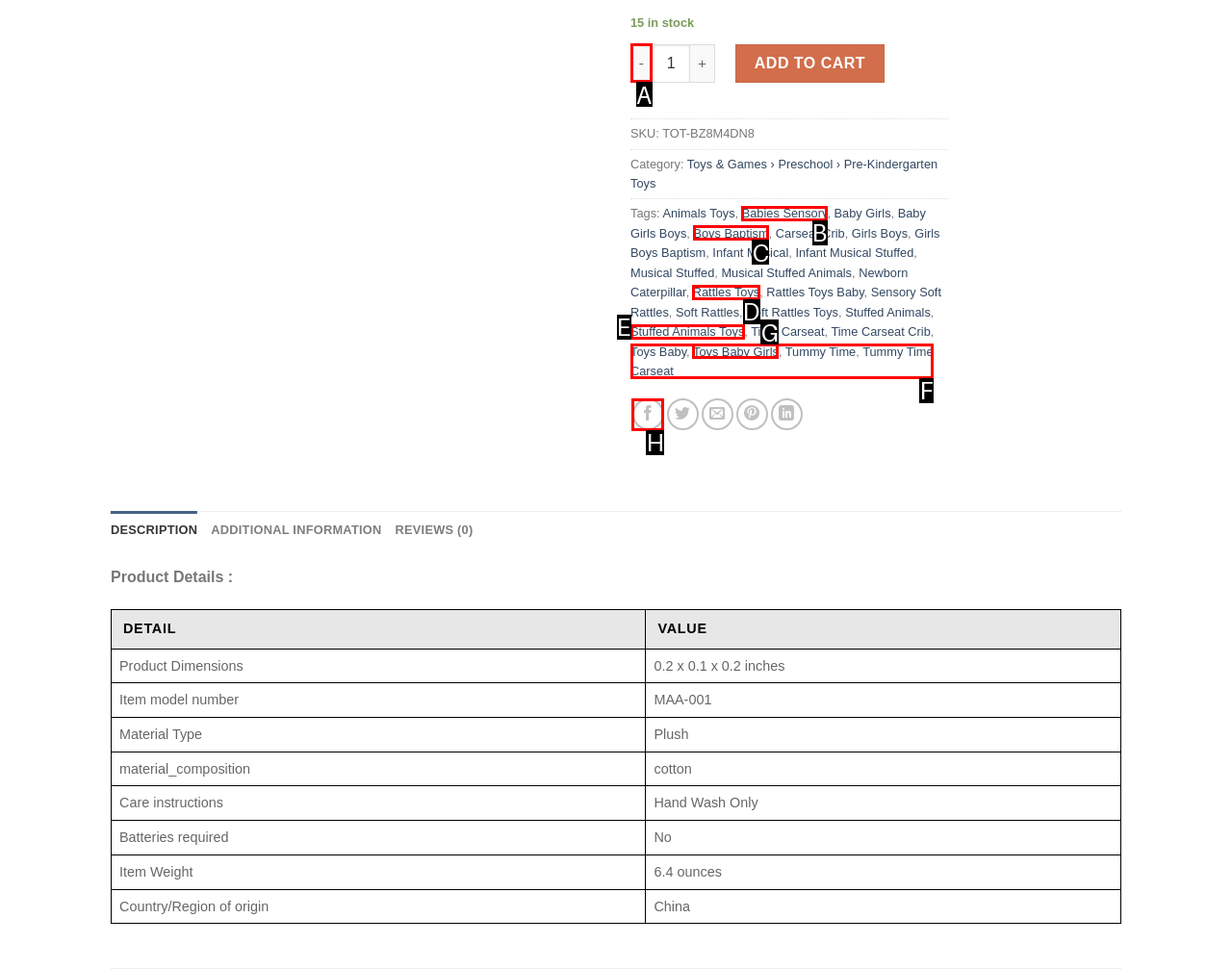Indicate the HTML element that should be clicked to perform the task: Share on Facebook Reply with the letter corresponding to the chosen option.

H